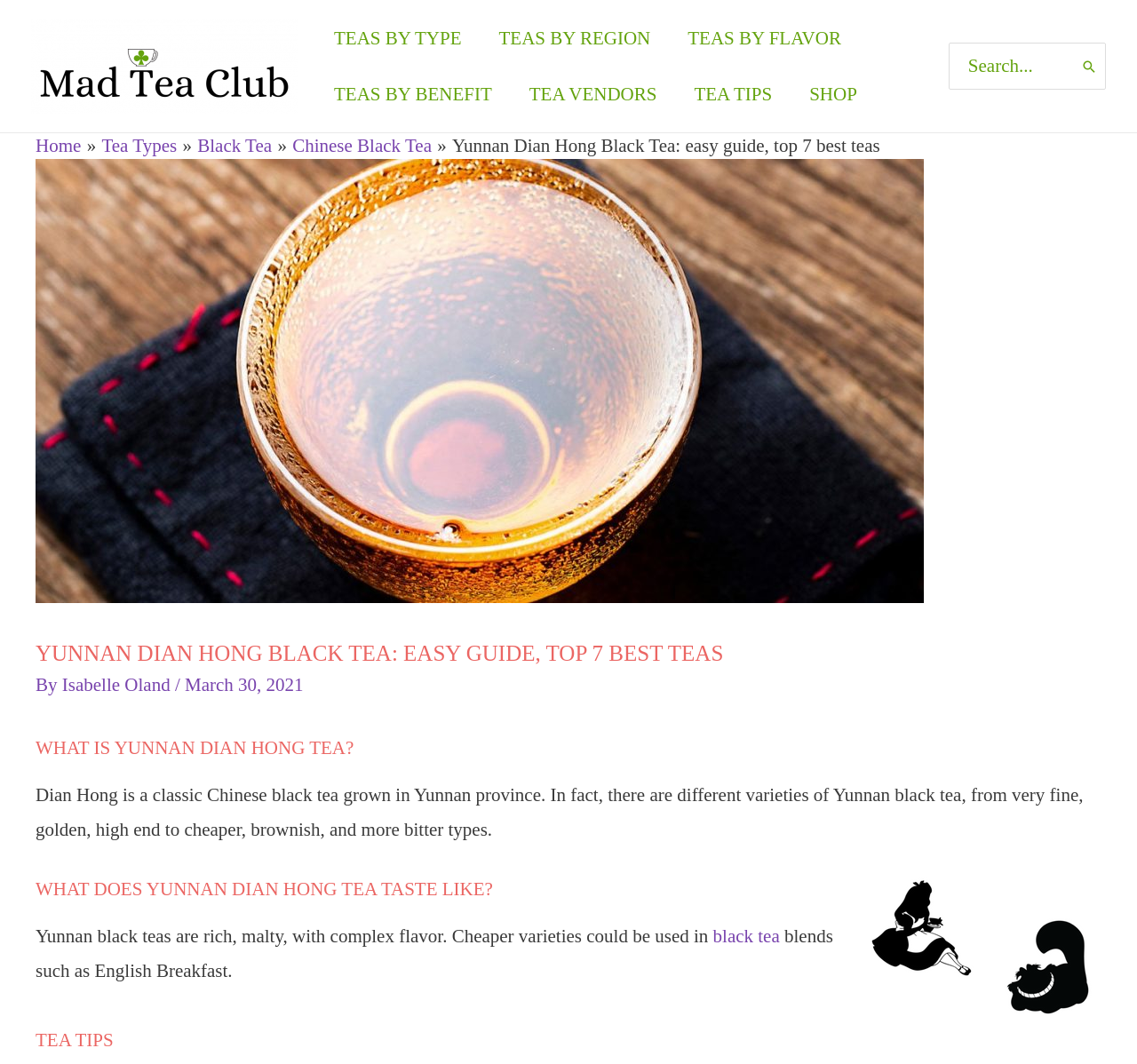Please provide a short answer using a single word or phrase for the question:
How many rows are in the table?

7